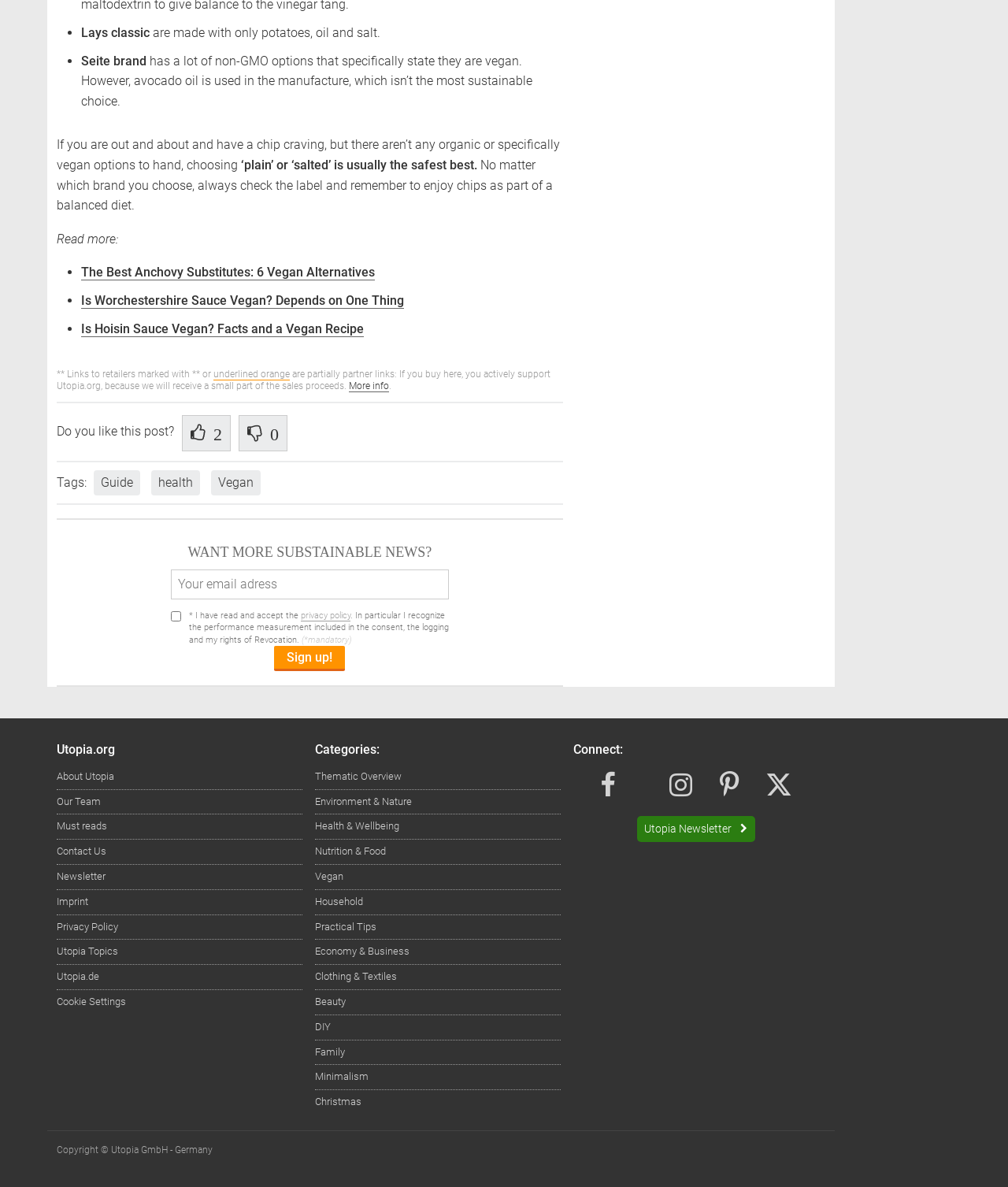Please specify the bounding box coordinates of the clickable region necessary for completing the following instruction: "Sign up for the newsletter". The coordinates must consist of four float numbers between 0 and 1, i.e., [left, top, right, bottom].

[0.272, 0.544, 0.342, 0.565]